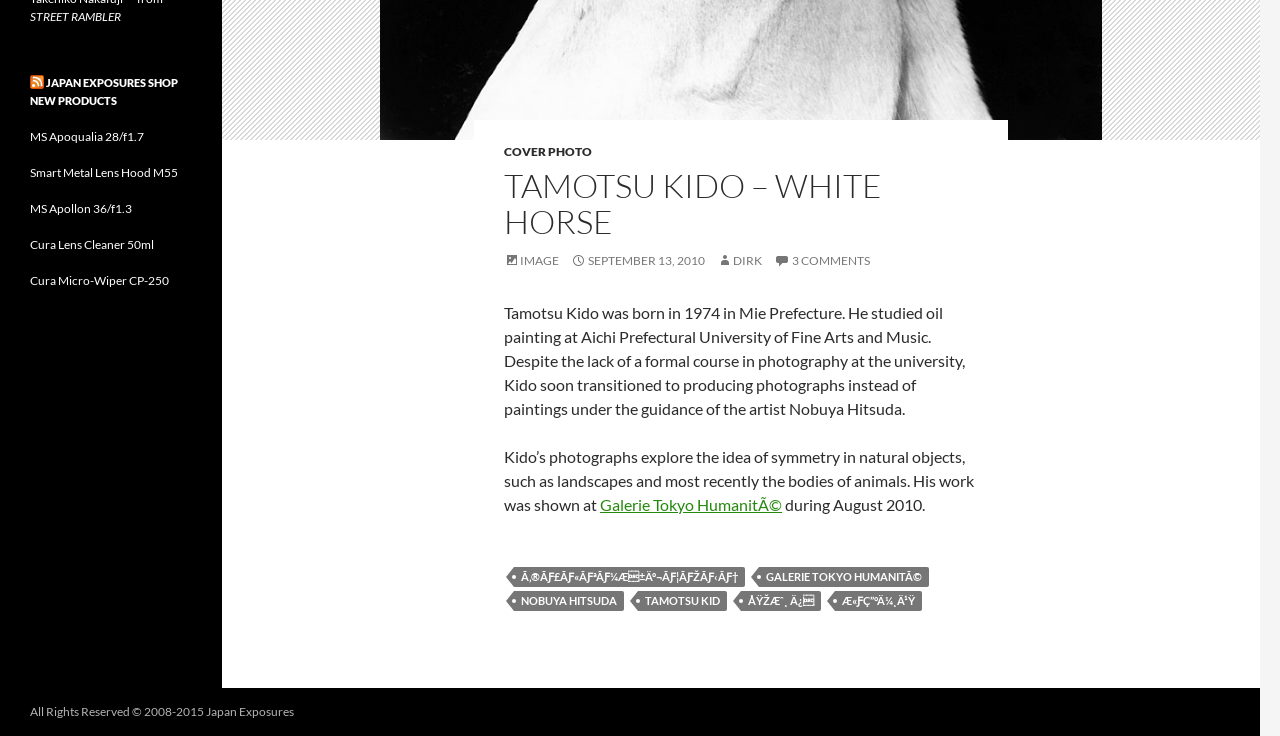Return the bounding box coordinates of the UI element that corresponds to this description: "Nobuya Hitsuda". The coordinates must be given as four float numbers in the range of 0 and 1, [left, top, right, bottom].

[0.402, 0.803, 0.488, 0.83]